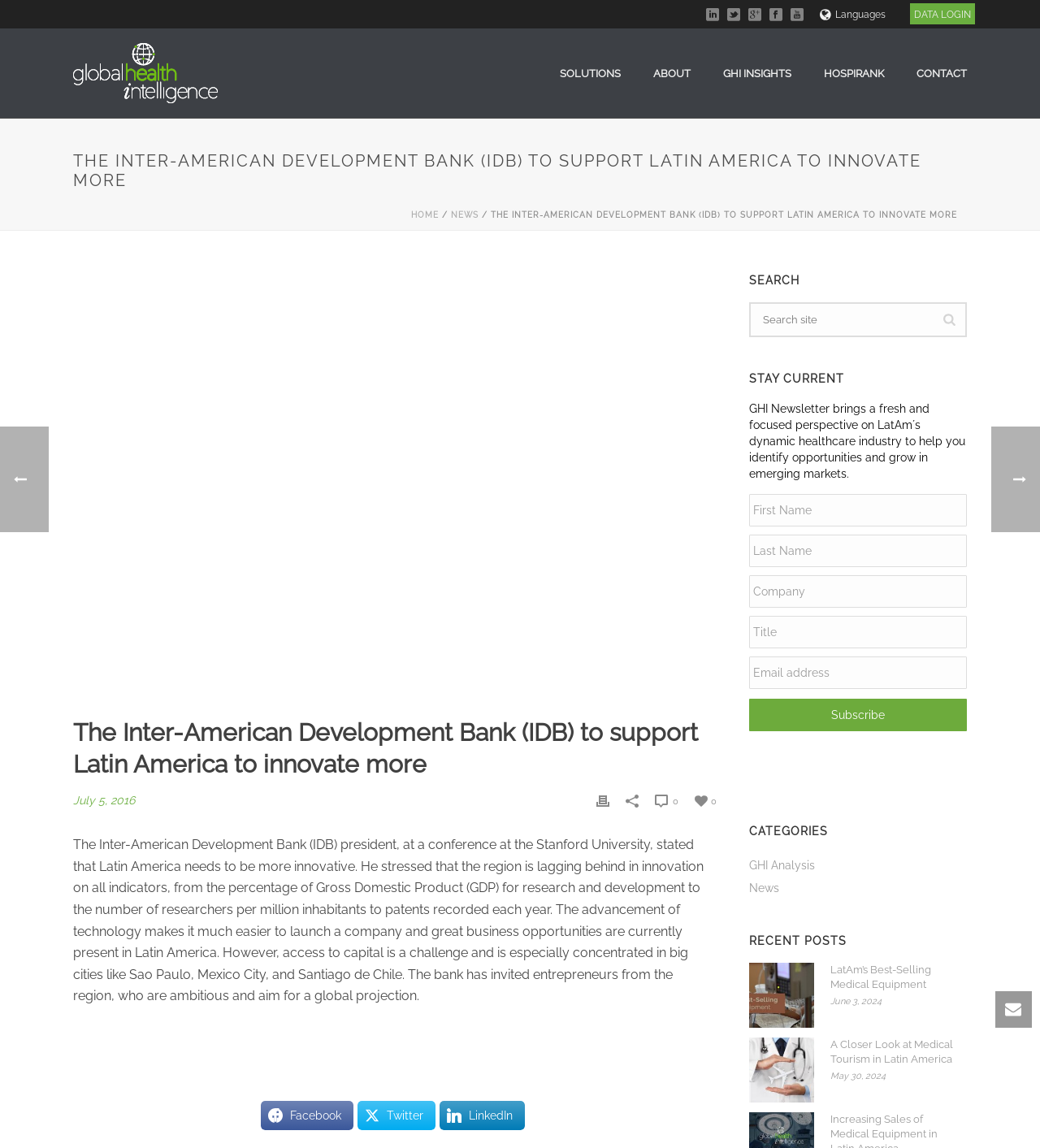Please predict the bounding box coordinates of the element's region where a click is necessary to complete the following instruction: "Toggle the table of content". The coordinates should be represented by four float numbers between 0 and 1, i.e., [left, top, right, bottom].

None